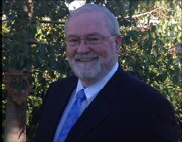What color is the tie?
Provide a well-explained and detailed answer to the question.

The person's attire includes a light blue tie, which adds a touch of elegance to their overall appearance.